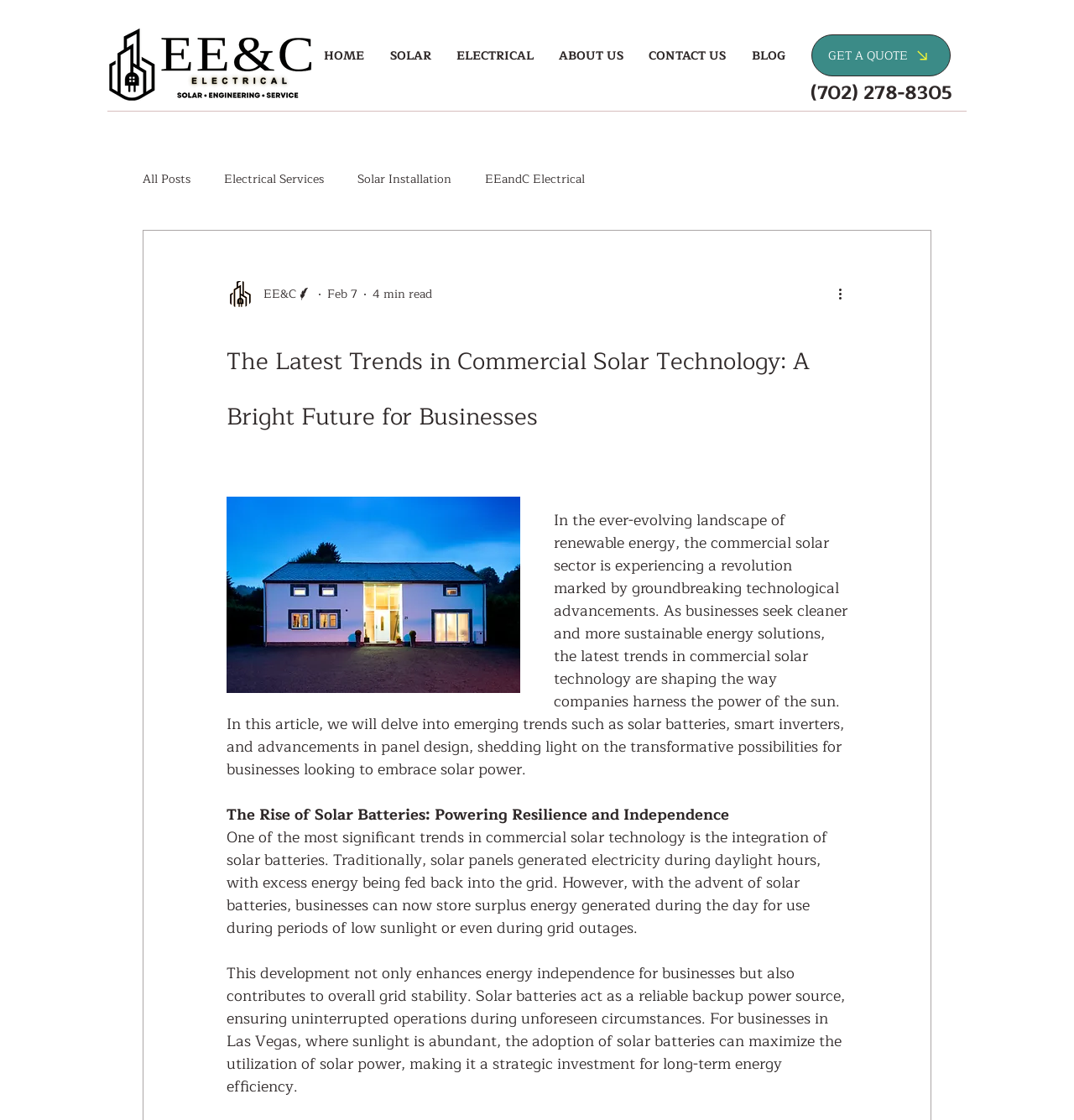Provide a brief response to the question below using a single word or phrase: 
What is the purpose of solar batteries?

Powering resilience and independence